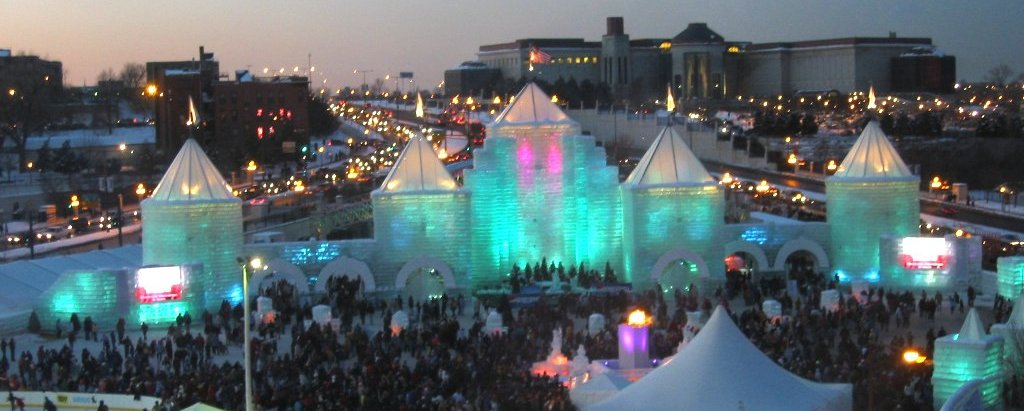What is the atmosphere of the festival?
Look at the image and provide a short answer using one word or a phrase.

Lively